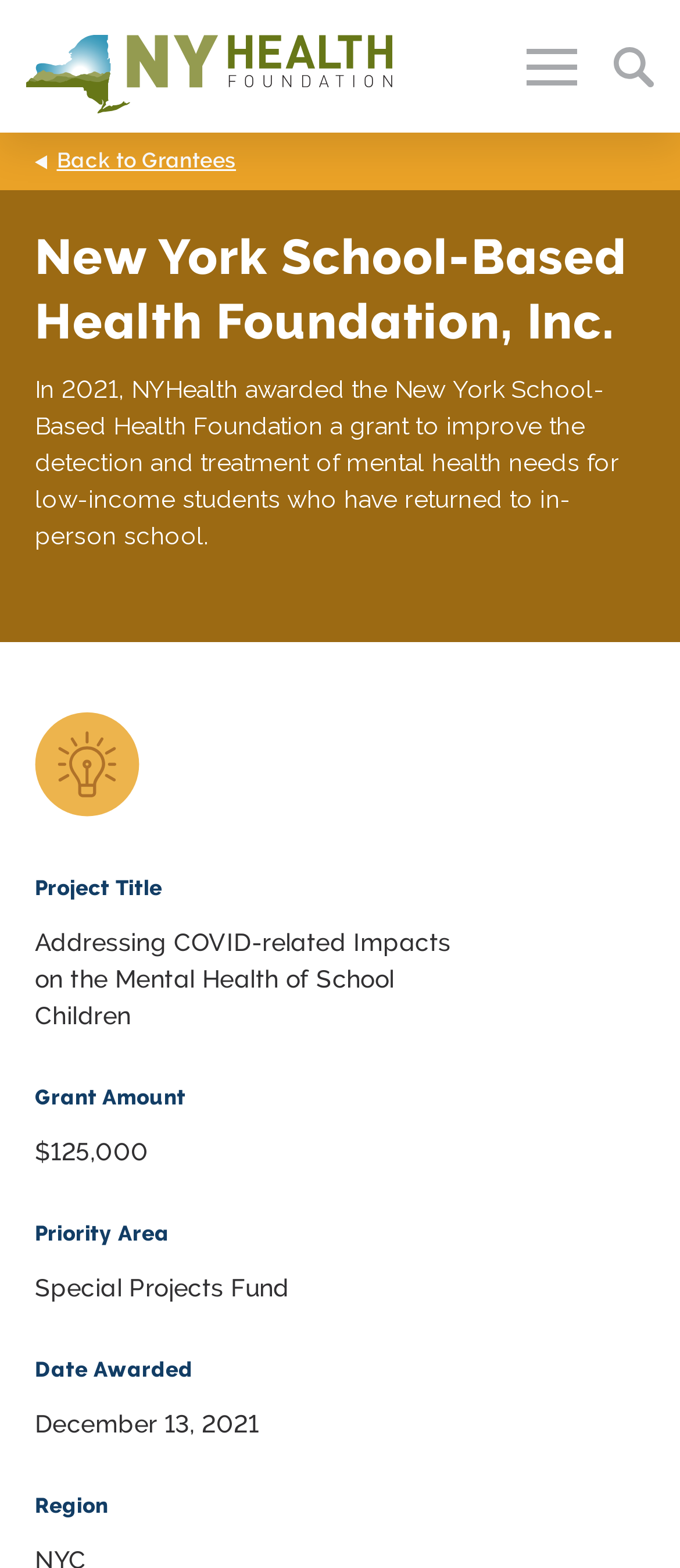Find the bounding box coordinates for the element described here: "parent_node: Who We Are aria-label="Search"".

[0.903, 0.029, 0.962, 0.055]